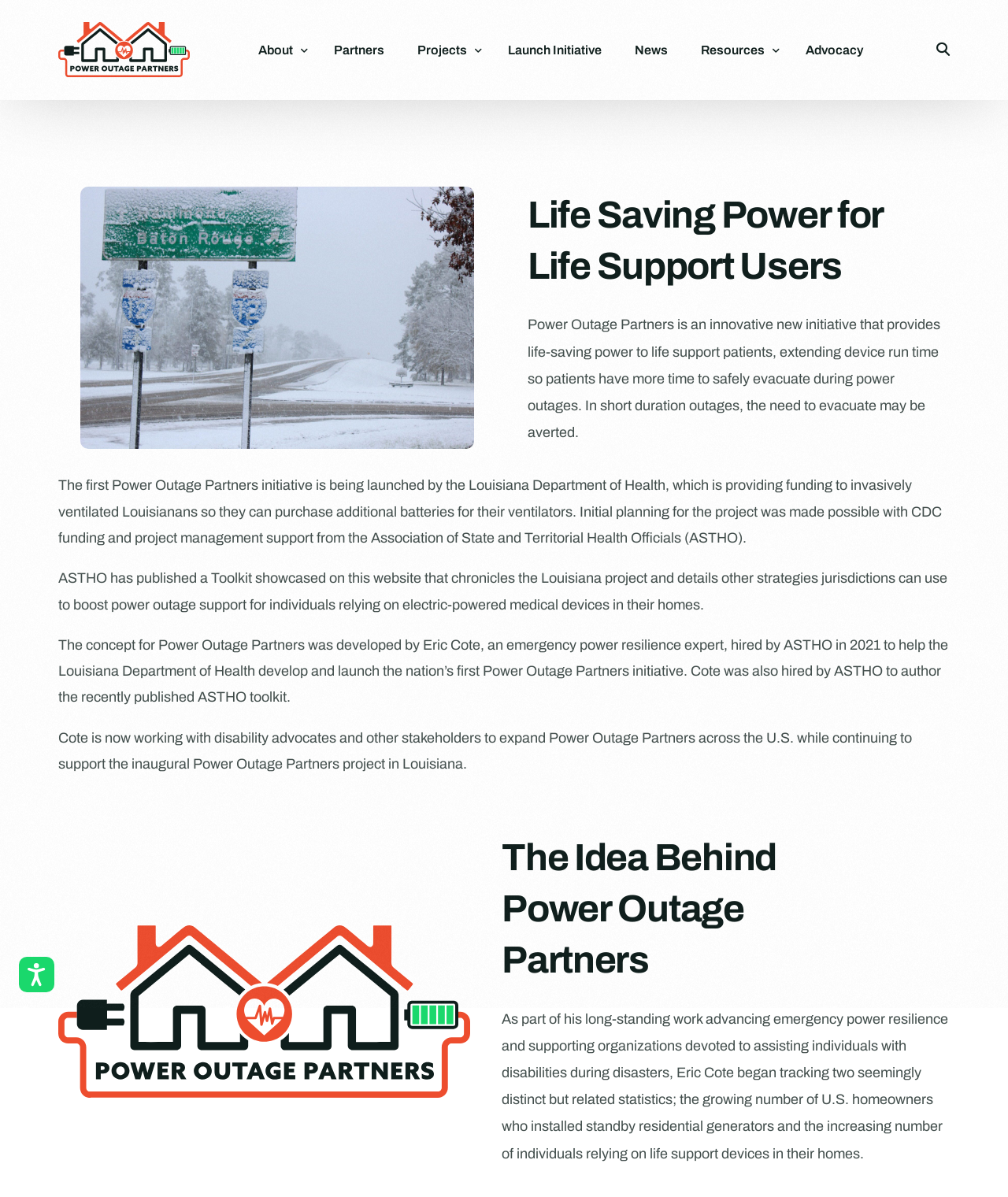Please locate the bounding box coordinates for the element that should be clicked to achieve the following instruction: "Read more about 'Our Story'". Ensure the coordinates are given as four float numbers between 0 and 1, i.e., [left, top, right, bottom].

[0.24, 0.11, 0.459, 0.134]